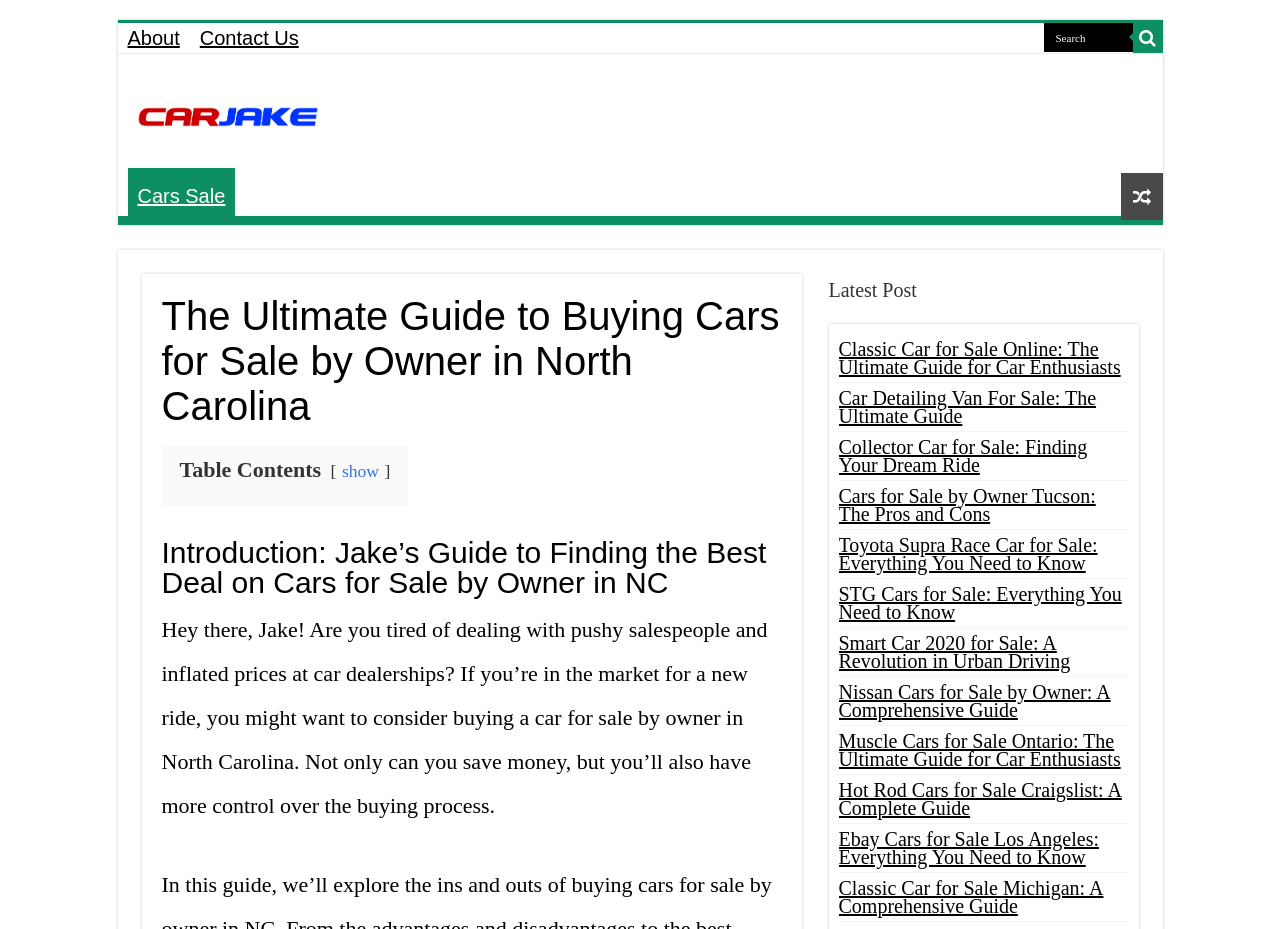What is the website's main topic? Observe the screenshot and provide a one-word or short phrase answer.

Cars for sale by owner